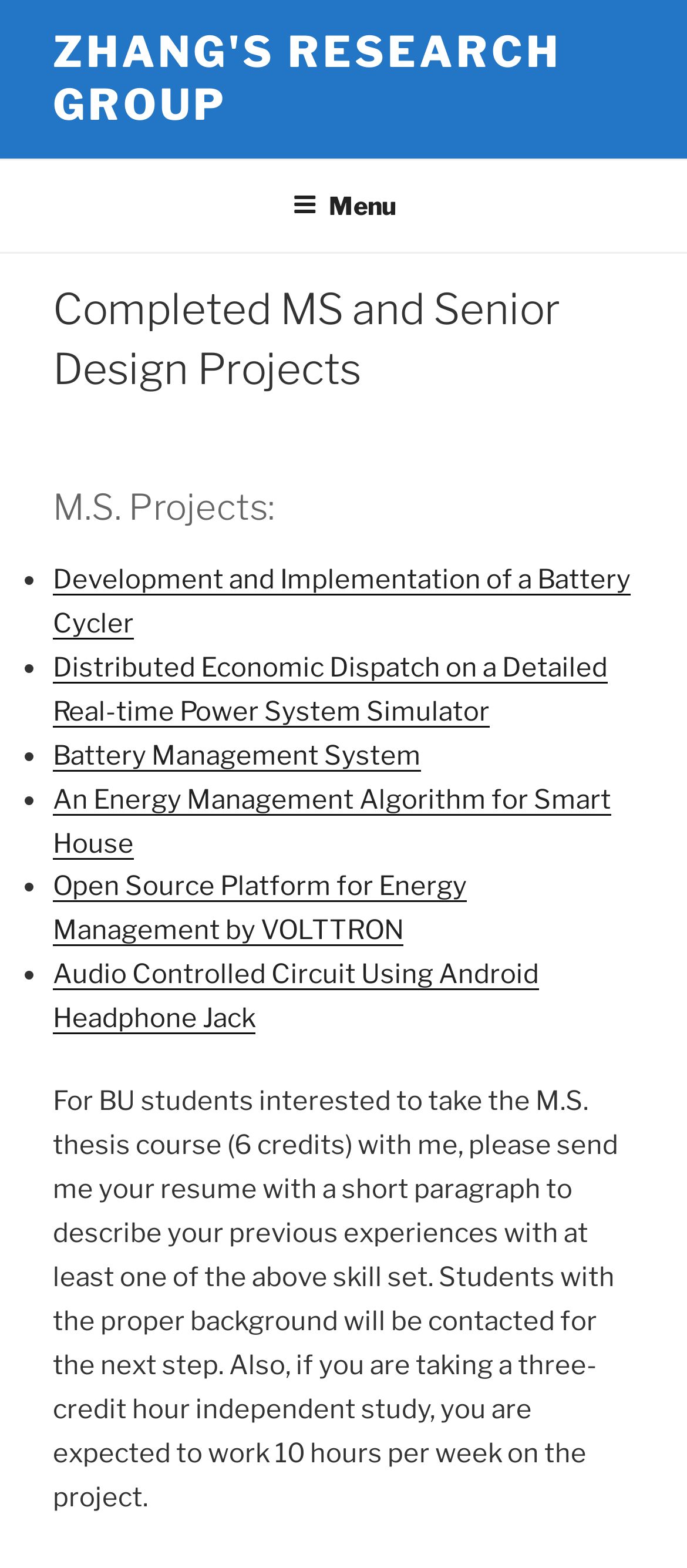With reference to the image, please provide a detailed answer to the following question: What is required for BU students to take the M.S. thesis course?

I read the static text at the bottom of the page, and it says that BU students interested in taking the M.S. thesis course need to send a resume with a short paragraph describing their previous experiences.